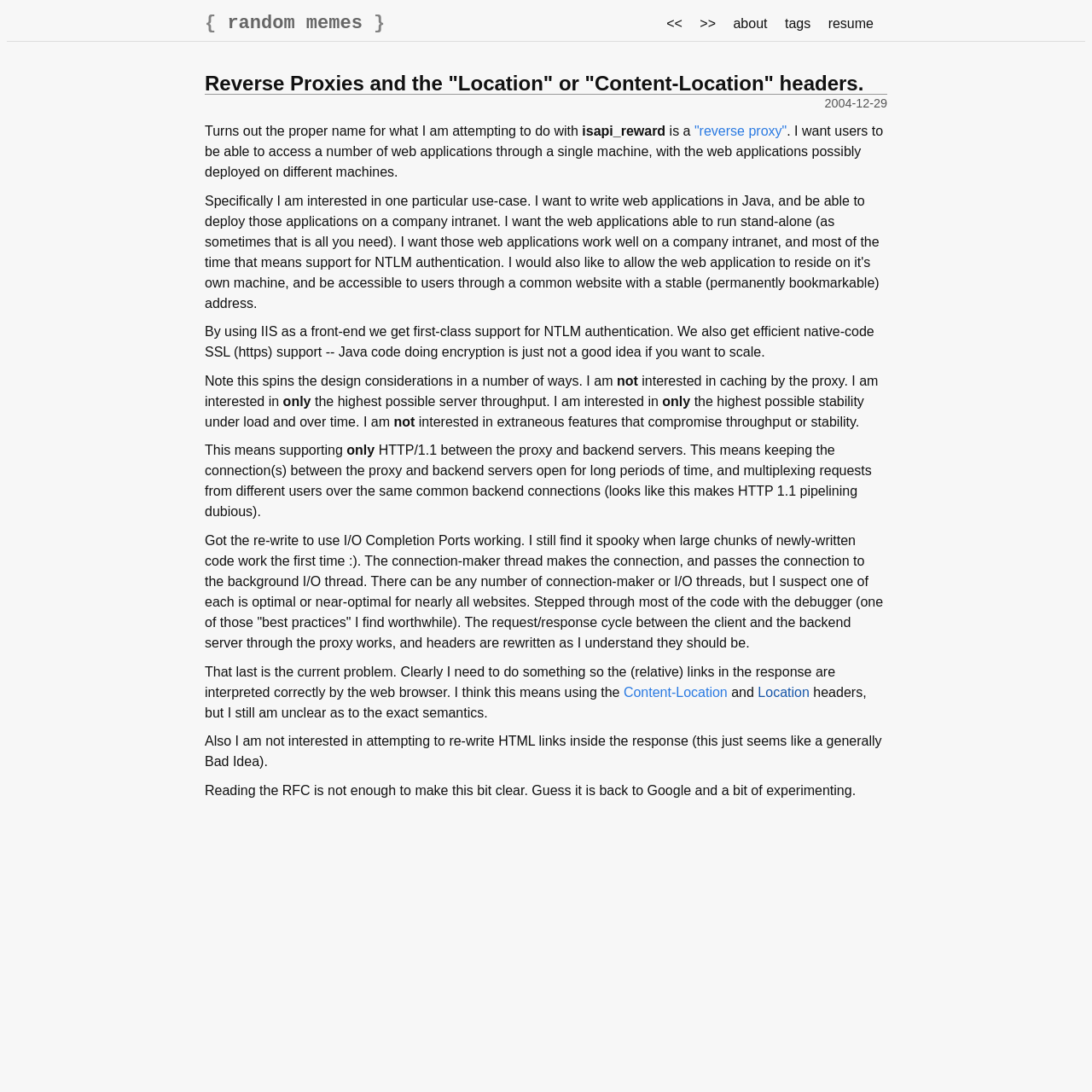Determine the bounding box coordinates for the clickable element to execute this instruction: "learn more about Content-Location". Provide the coordinates as four float numbers between 0 and 1, i.e., [left, top, right, bottom].

[0.571, 0.627, 0.666, 0.64]